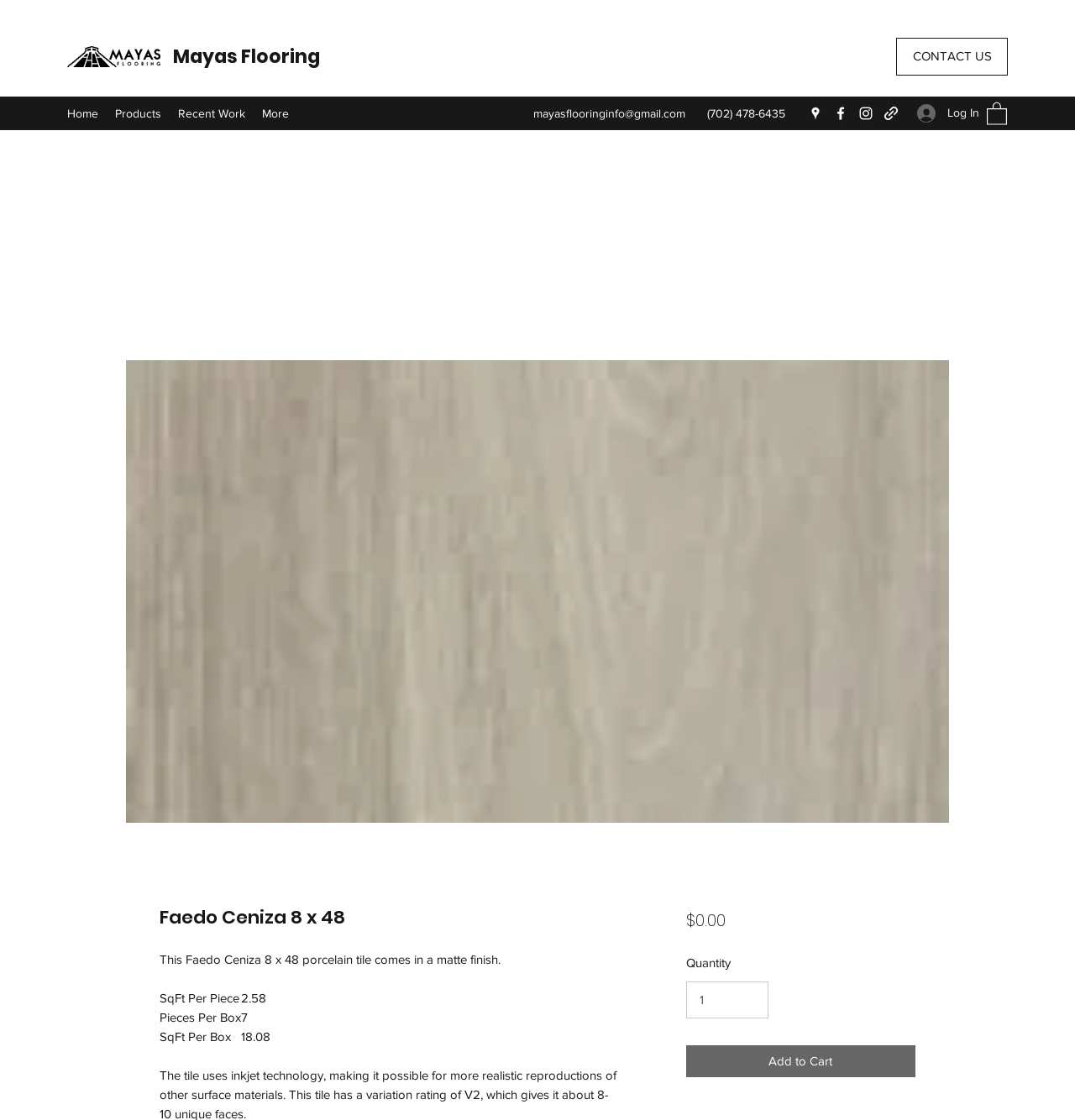What is the square footage per piece?
Using the image as a reference, give a one-word or short phrase answer.

2.58